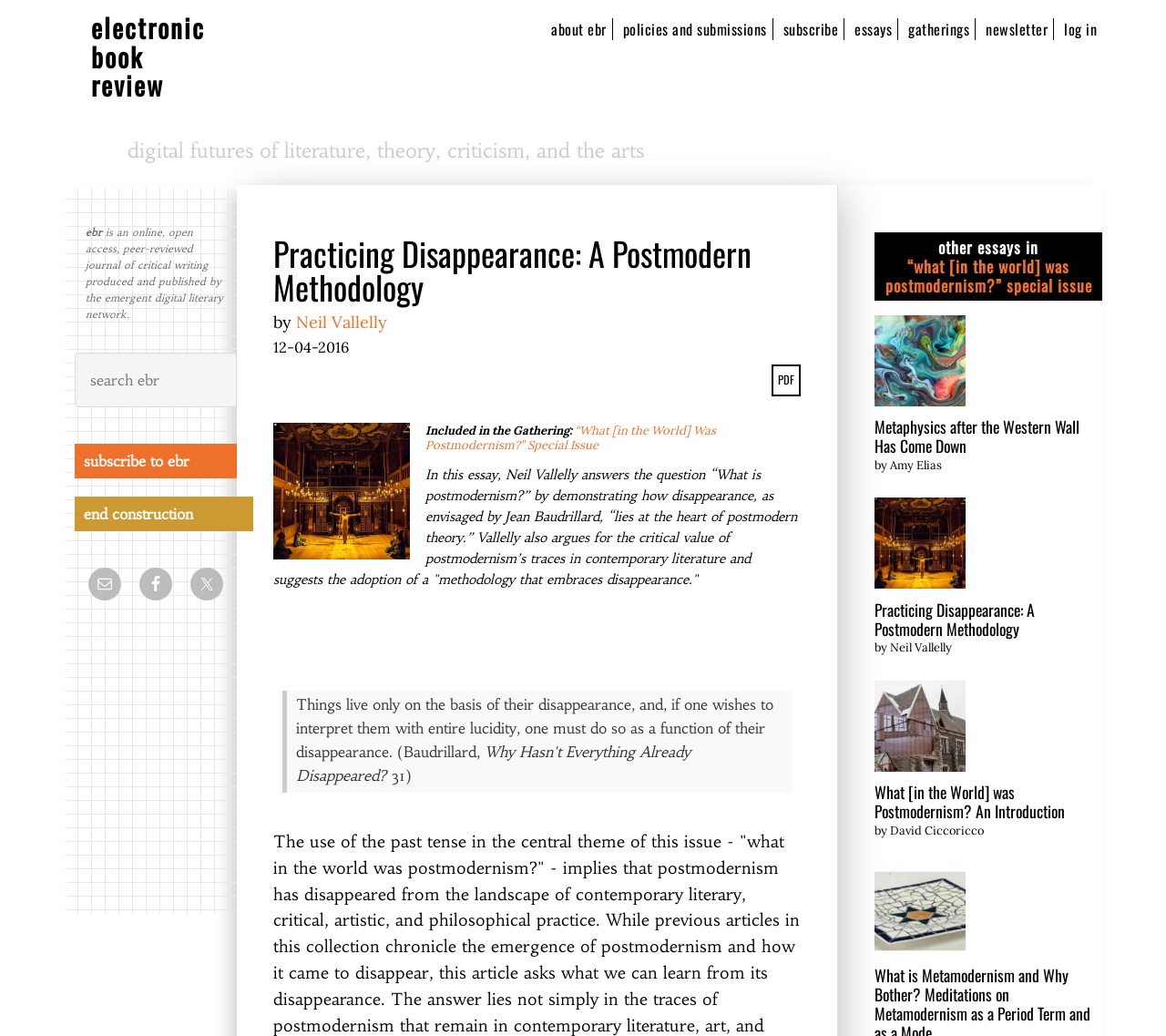What is the name of the journal?
Based on the visual content, answer with a single word or a brief phrase.

electronic book review